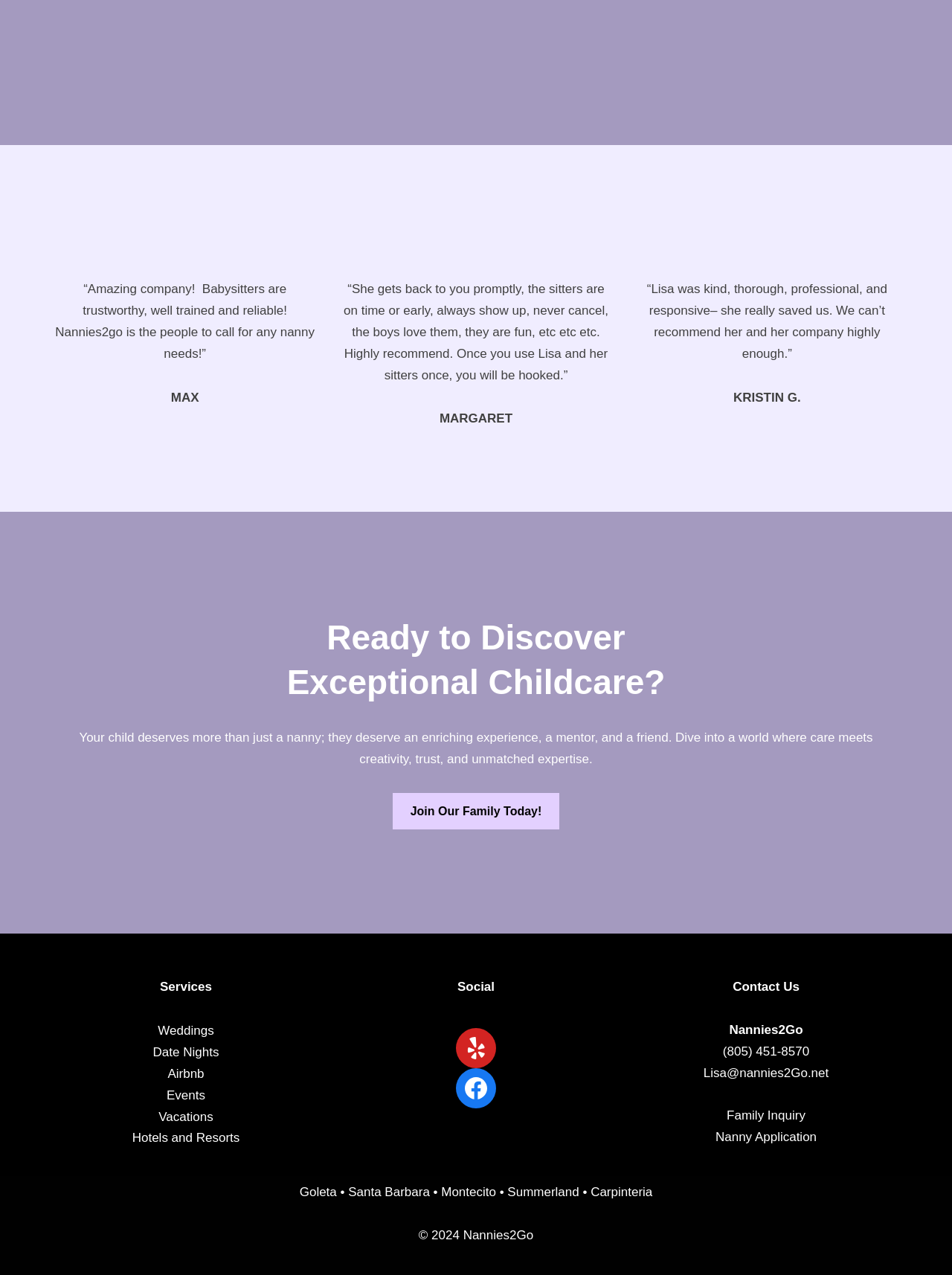Find the bounding box coordinates of the element I should click to carry out the following instruction: "Check out Nannies2Go on Facebook".

[0.479, 0.838, 0.521, 0.869]